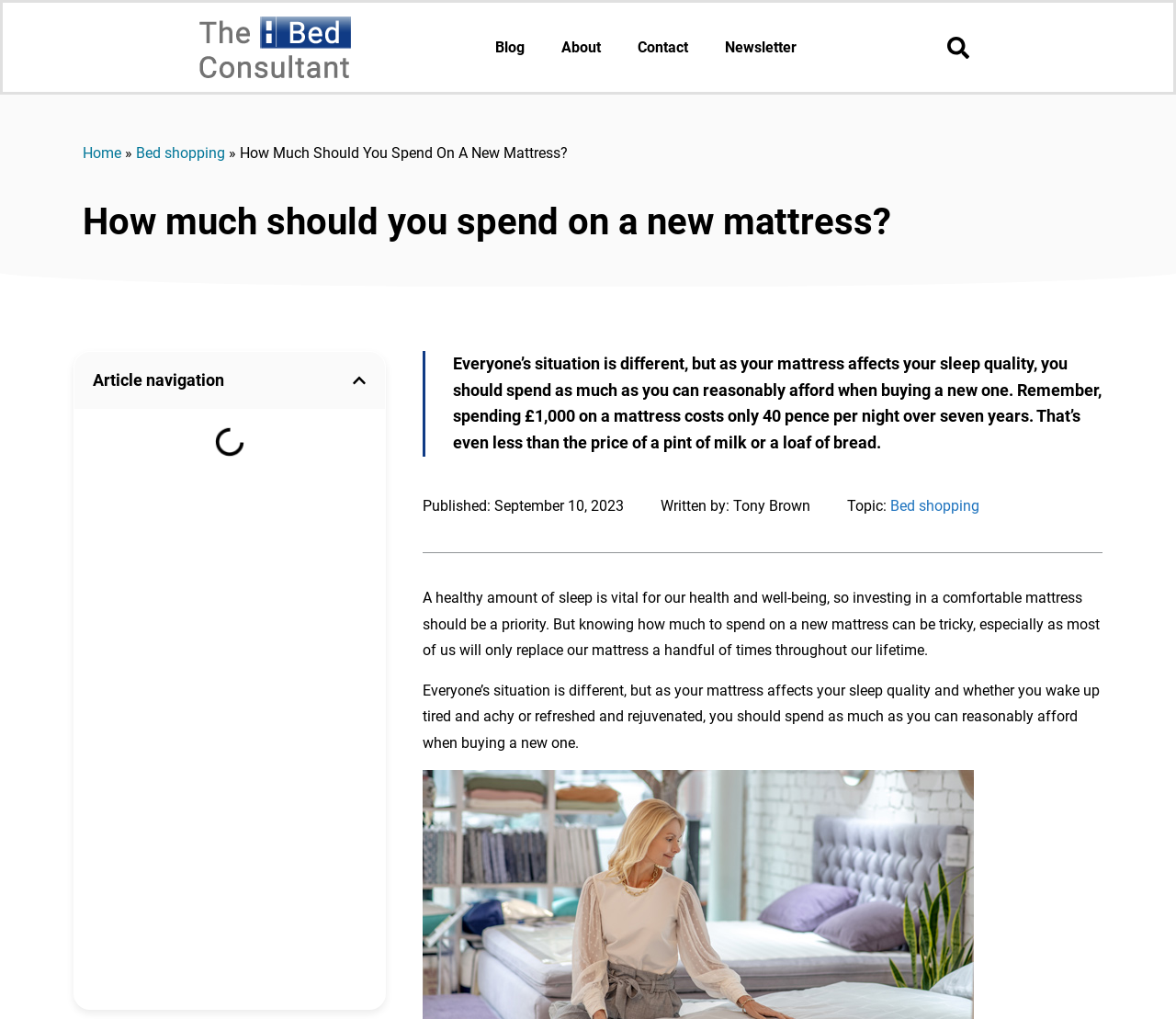Your task is to extract the text of the main heading from the webpage.

How much should you spend on a new mattress?